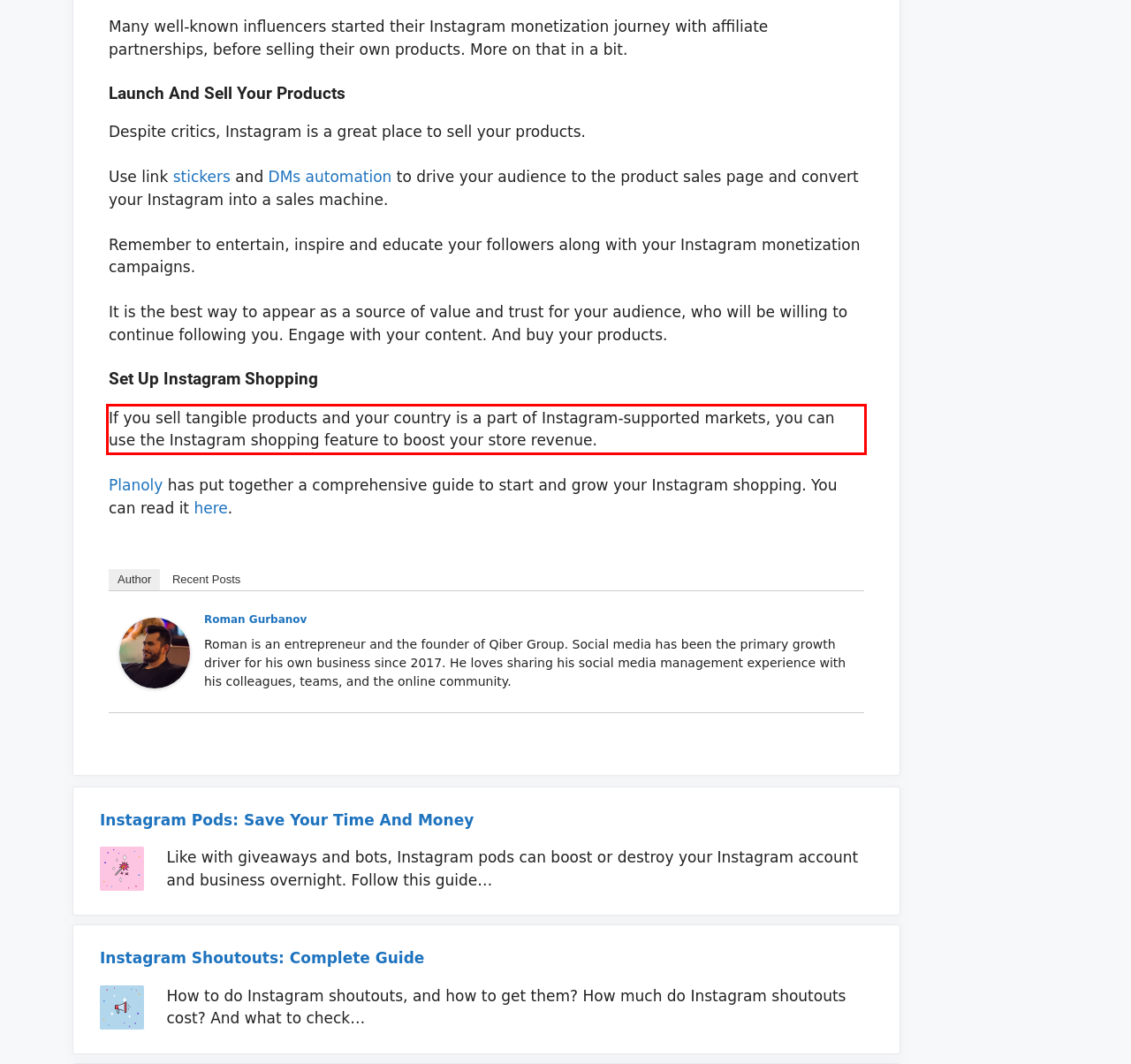You are presented with a screenshot containing a red rectangle. Extract the text found inside this red bounding box.

If you sell tangible products and your country is a part of Instagram-supported markets, you can use the Instagram shopping feature to boost your store revenue.